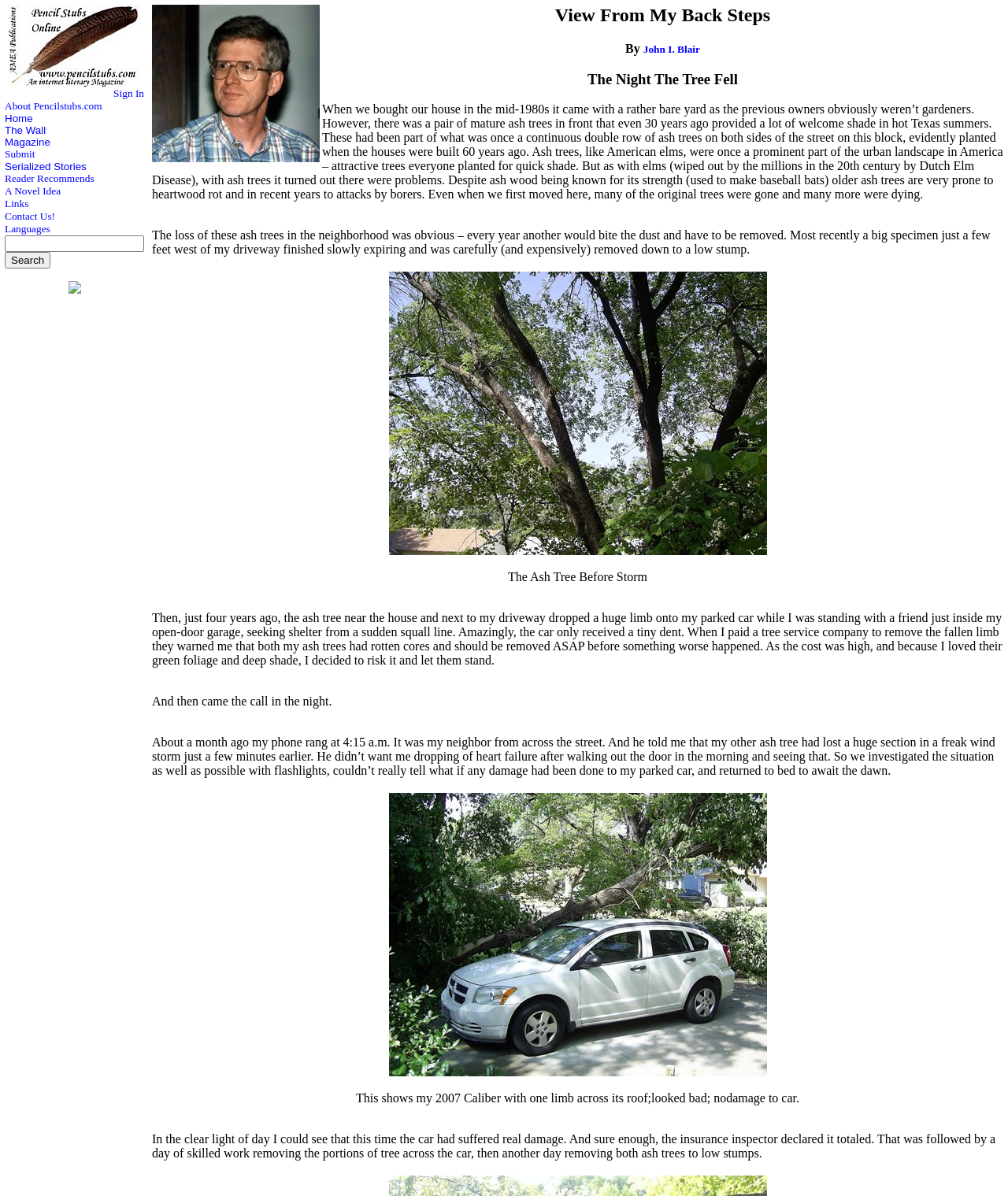How many images are on the page?
From the image, respond with a single word or phrase.

4